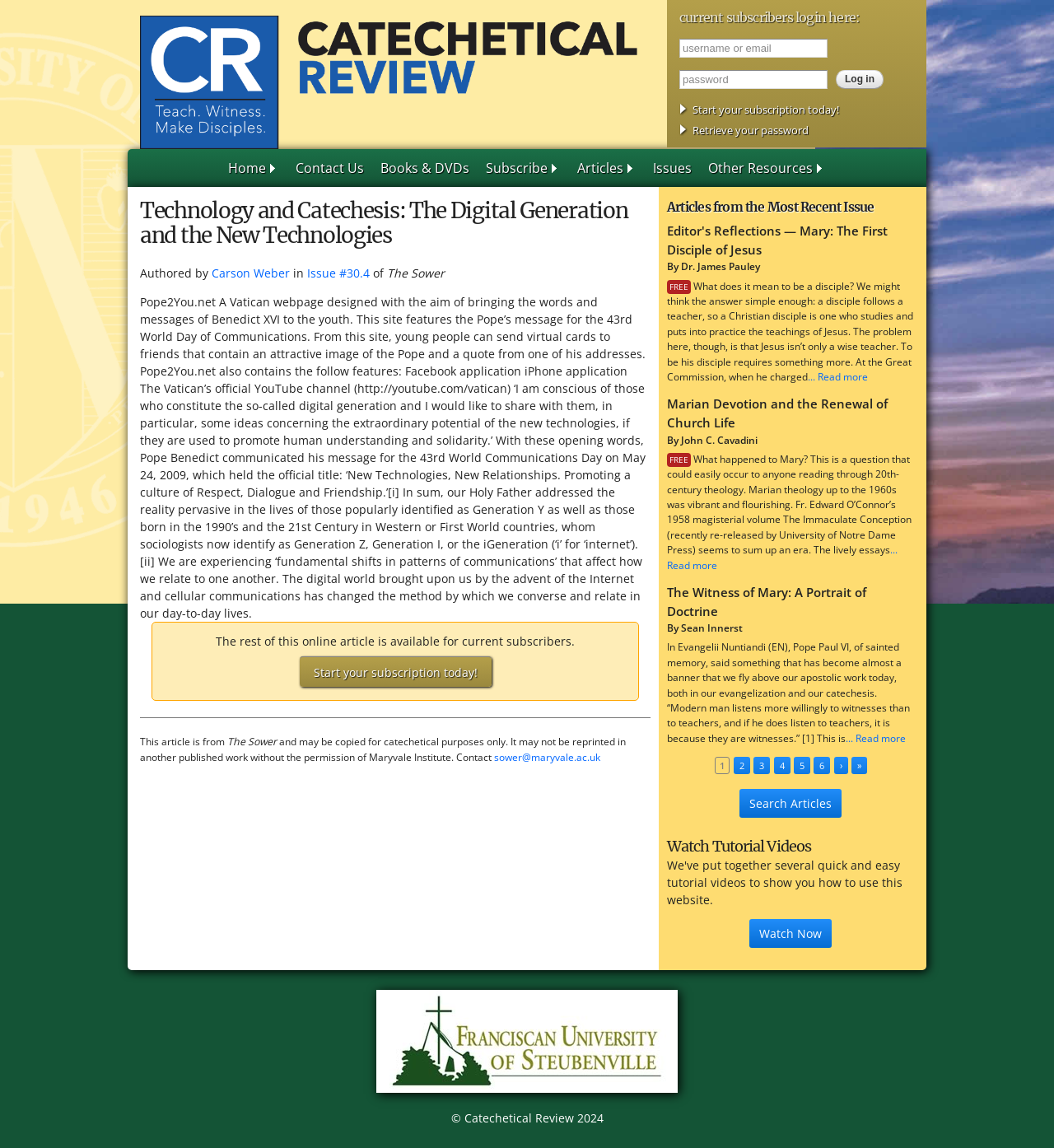Please provide a comprehensive answer to the question based on the screenshot: What is the title of the current issue?

I found the answer by looking at the article section, where it says 'Authored by Carson Weber in Issue #30.4 of The Sower'.